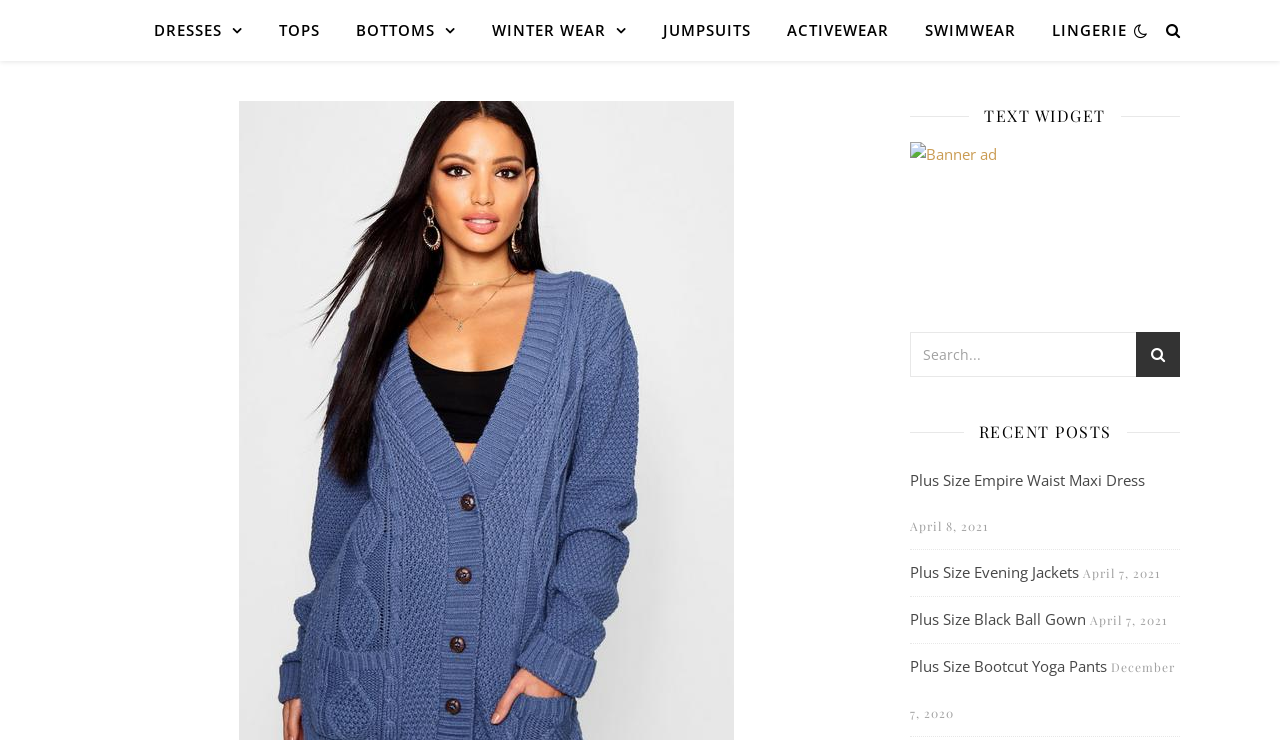Give a one-word or short phrase answer to the question: 
Is there a search function on the webpage?

Yes